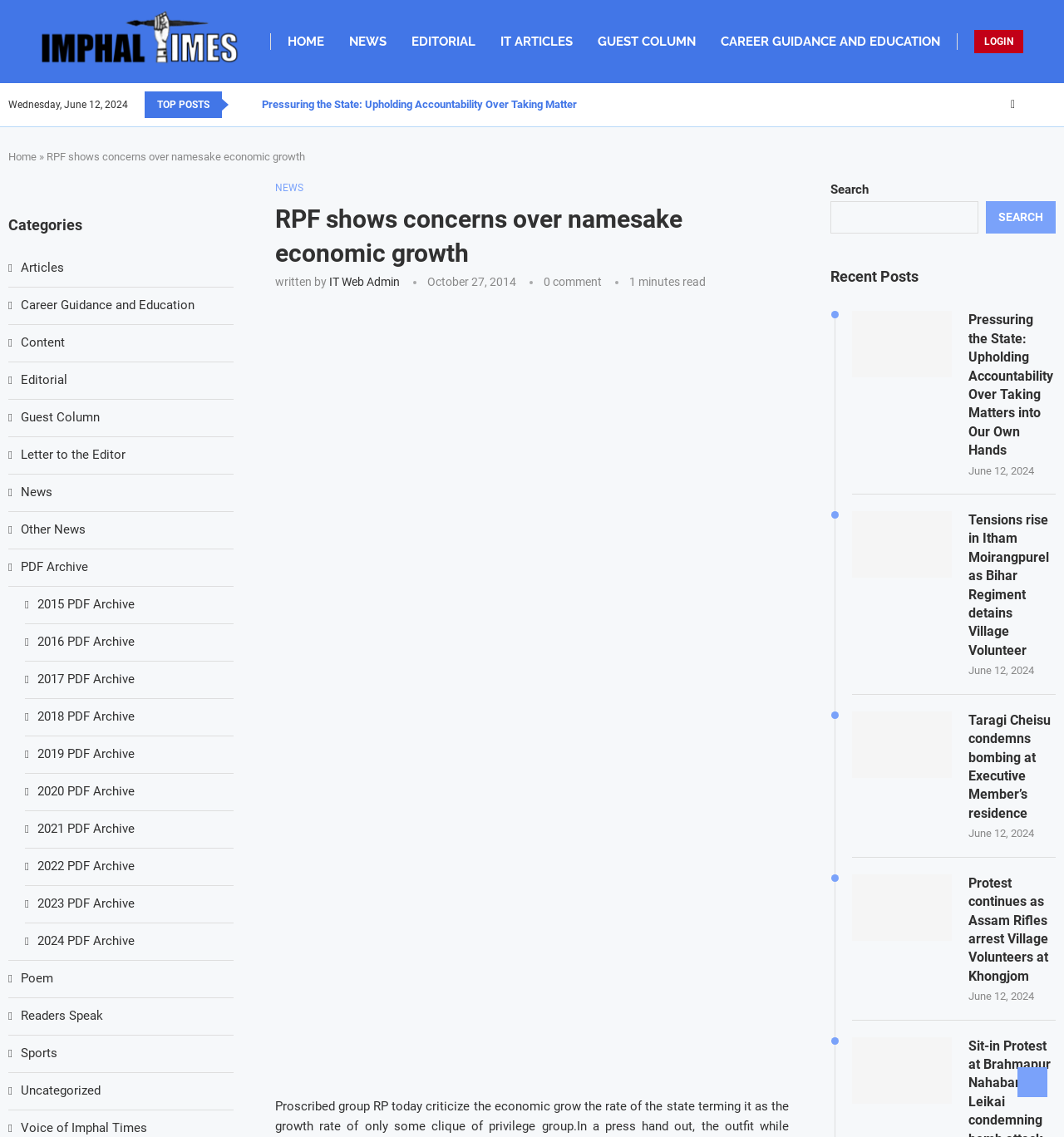Please specify the bounding box coordinates of the clickable region necessary for completing the following instruction: "Read the article about RPF showing concerns over namesake economic growth". The coordinates must consist of four float numbers between 0 and 1, i.e., [left, top, right, bottom].

[0.044, 0.132, 0.287, 0.143]